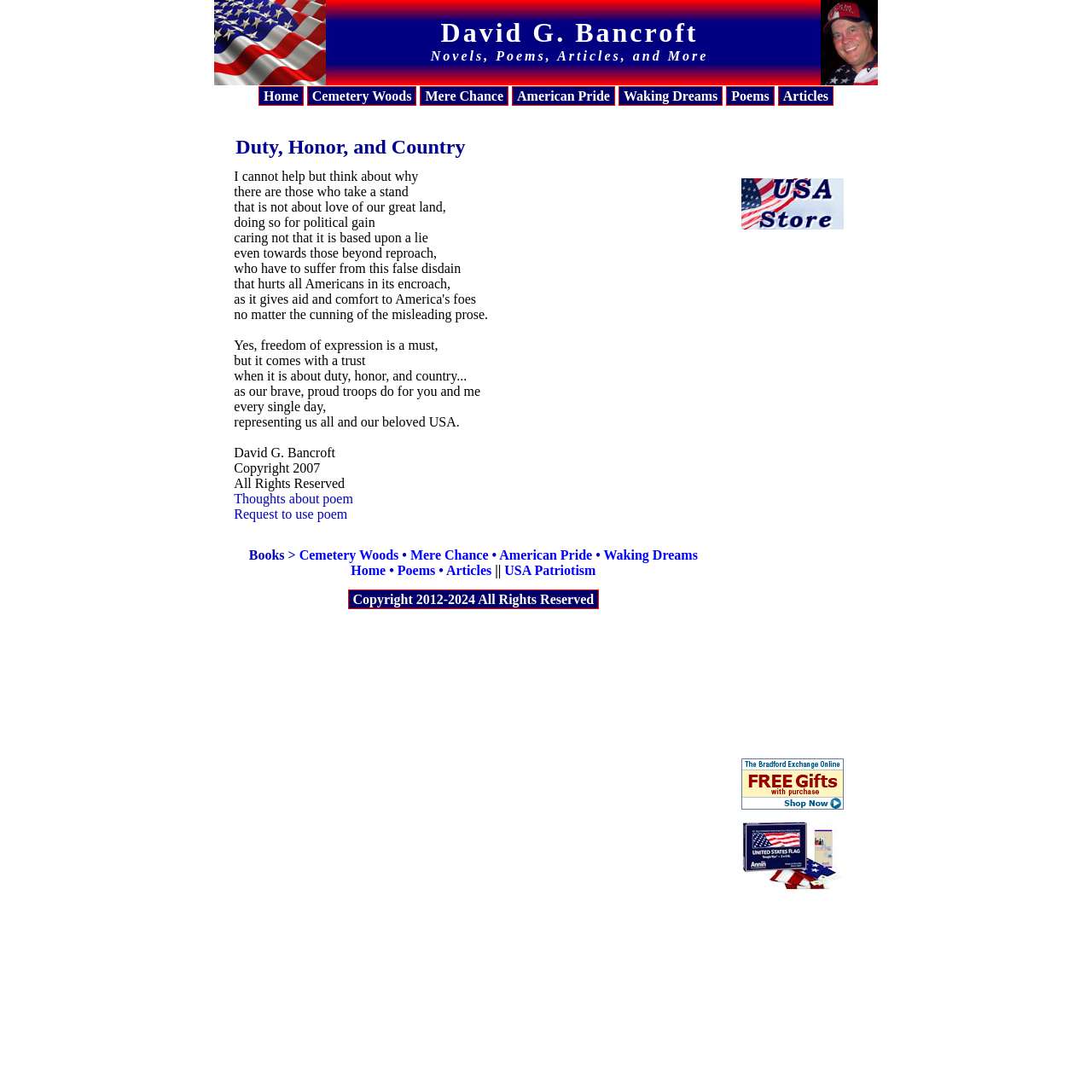Locate the bounding box coordinates of the UI element described by: "9GAG". Provide the coordinates as four float numbers between 0 and 1, formatted as [left, top, right, bottom].

None